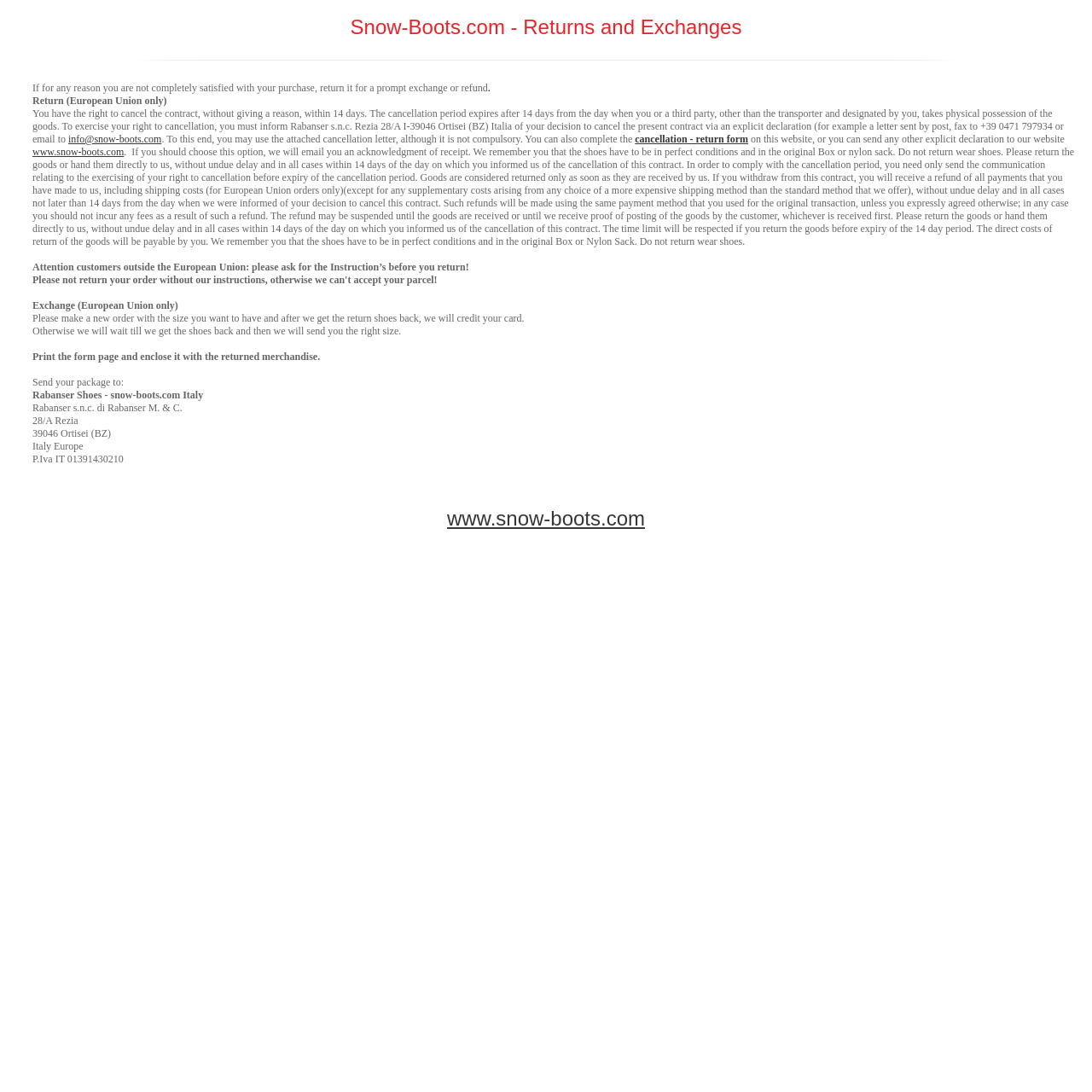By analyzing the image, answer the following question with a detailed response: What is the condition of the shoes that can be returned?

According to the webpage, customers can only return shoes that are in perfect conditions and in their original box or nylon sack. The webpage explicitly states that worn shoes cannot be returned.